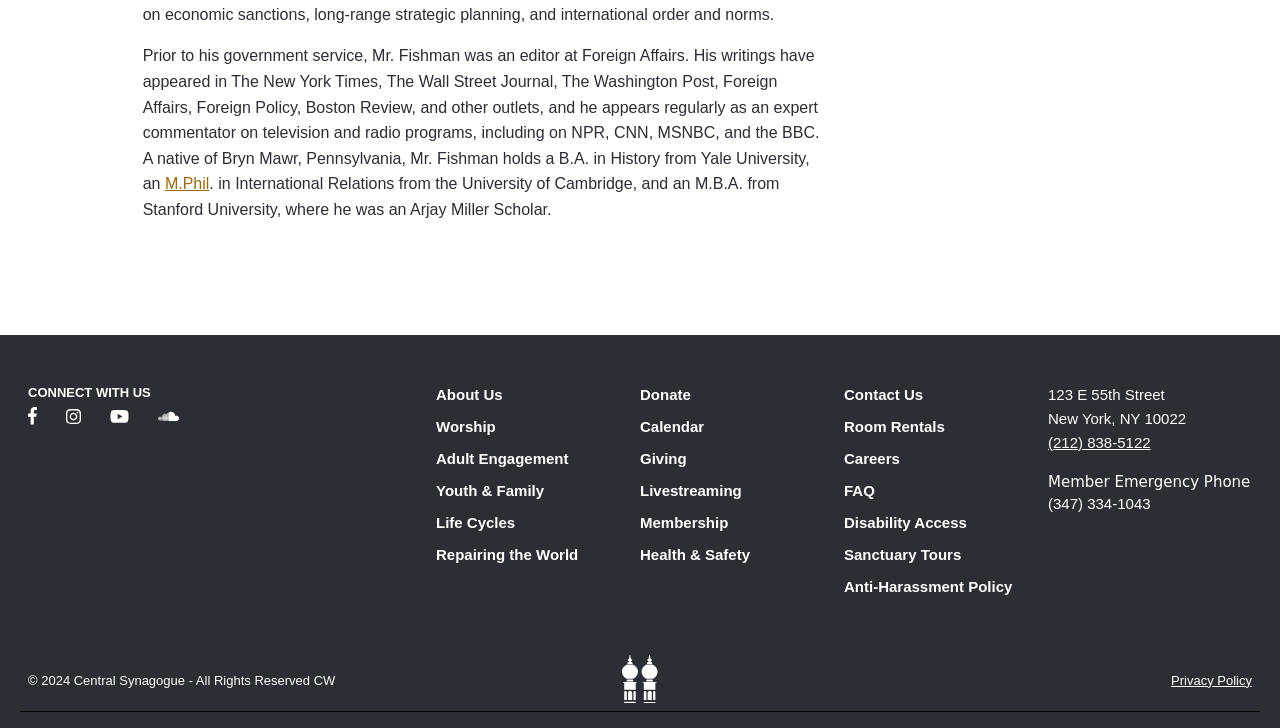What is the copyright year of Central Synagogue?
Answer the question based on the image using a single word or a brief phrase.

2024